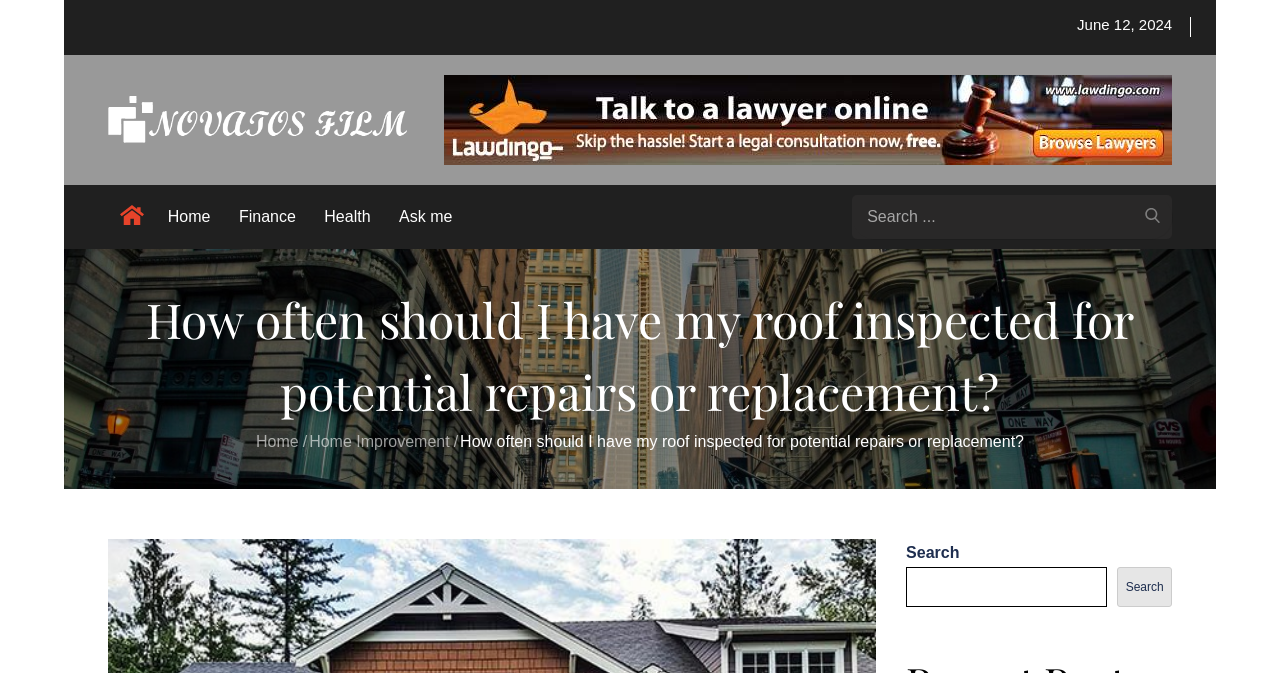Respond with a single word or phrase:
What is the purpose of the search bar?

To search for content